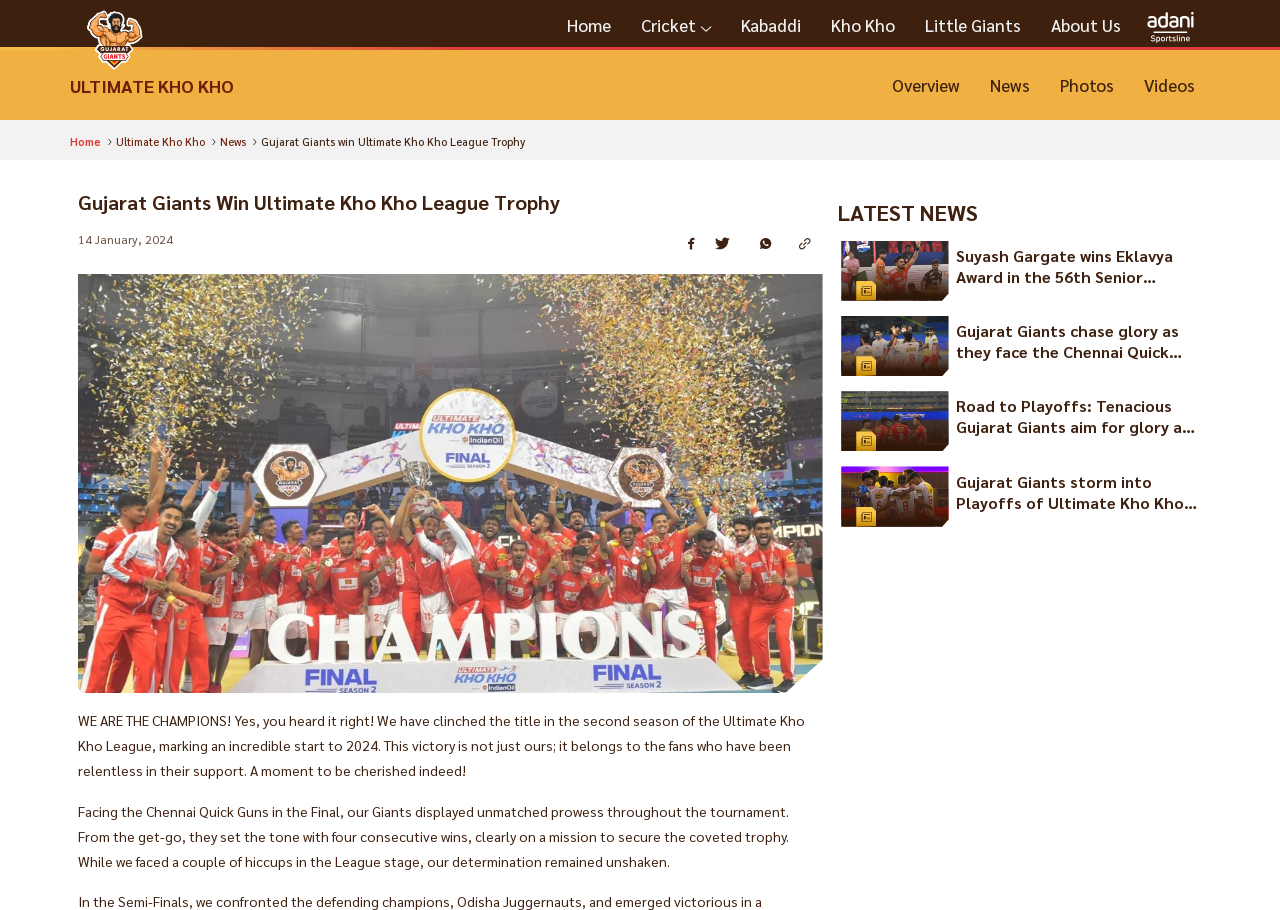Locate the bounding box coordinates of the clickable part needed for the task: "Click on the 'Home' link".

[0.431, 0.007, 0.489, 0.048]